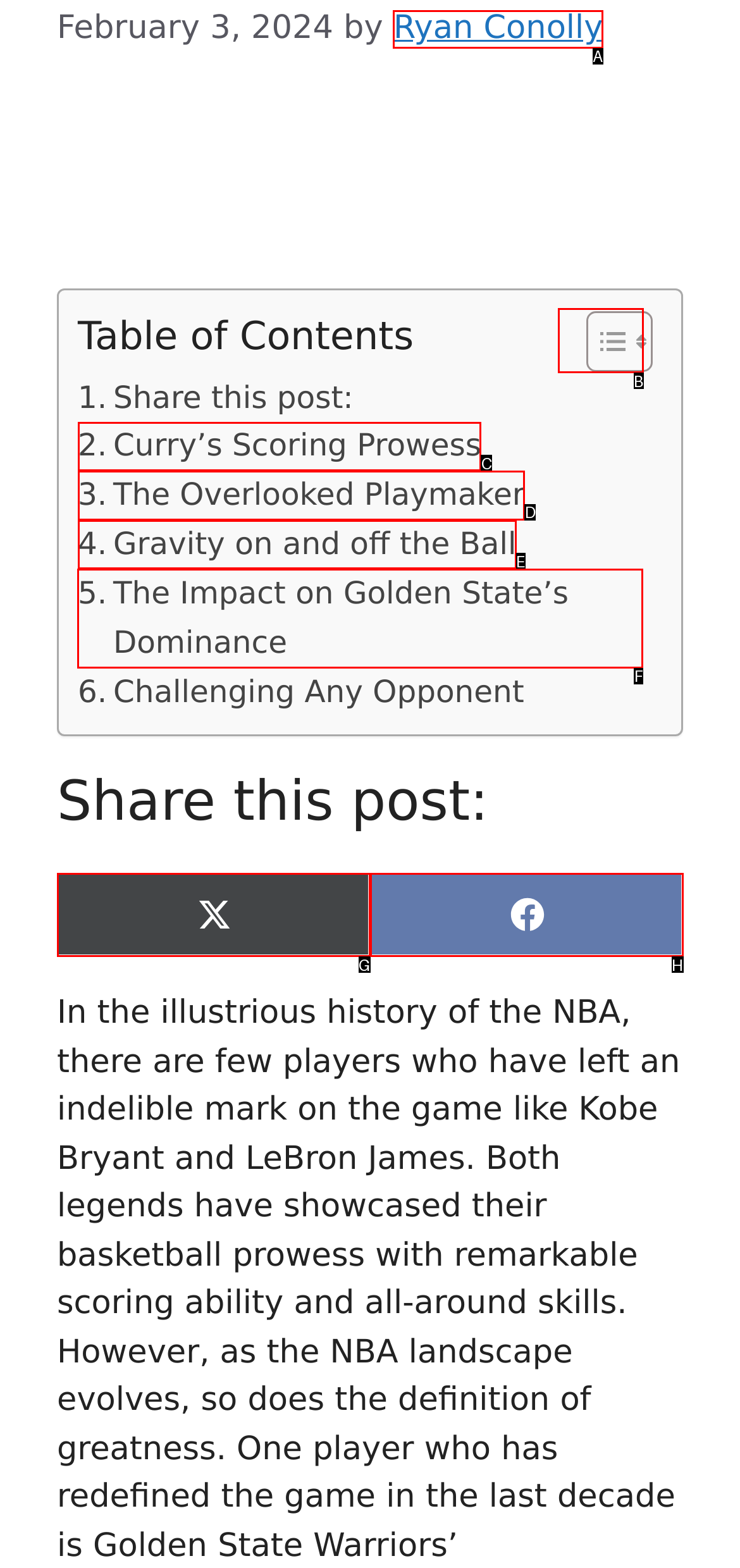Determine the letter of the element to click to accomplish this task: Read The Impact on Golden State’s Dominance. Respond with the letter.

F